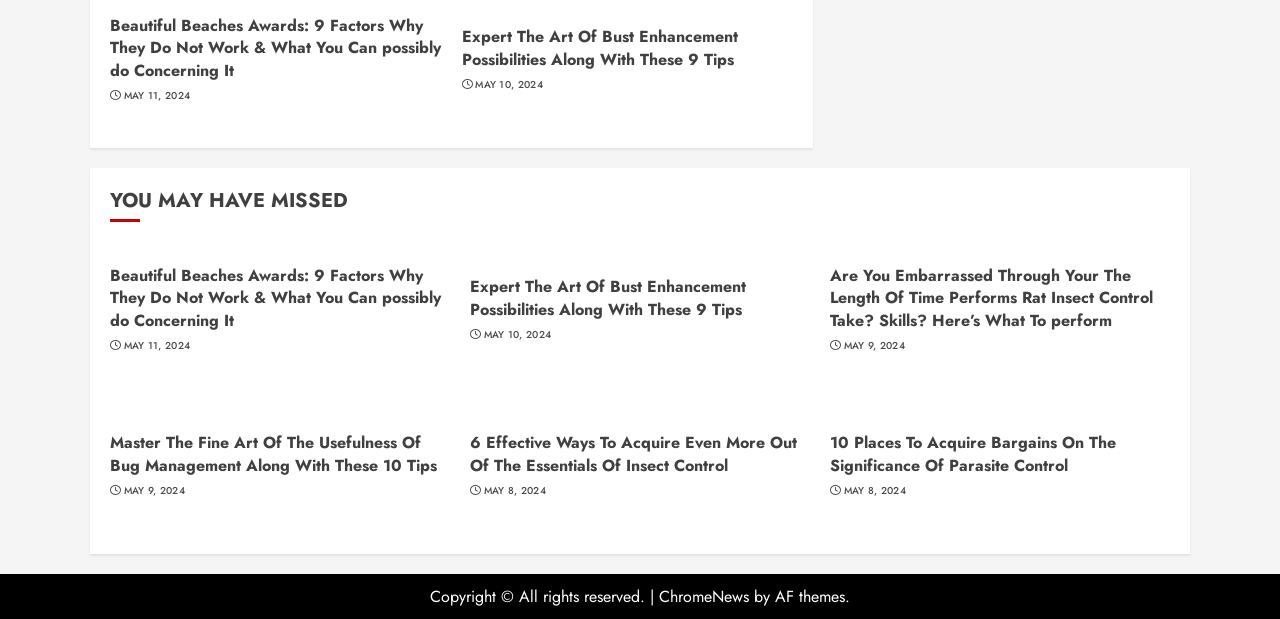Locate the bounding box coordinates of the clickable area needed to fulfill the instruction: "Click on the 'Beautiful Beaches Awards: 9 Factors Why They Do Not Work & What You Can possibly do Concerning It' link".

[0.086, 0.023, 0.345, 0.134]